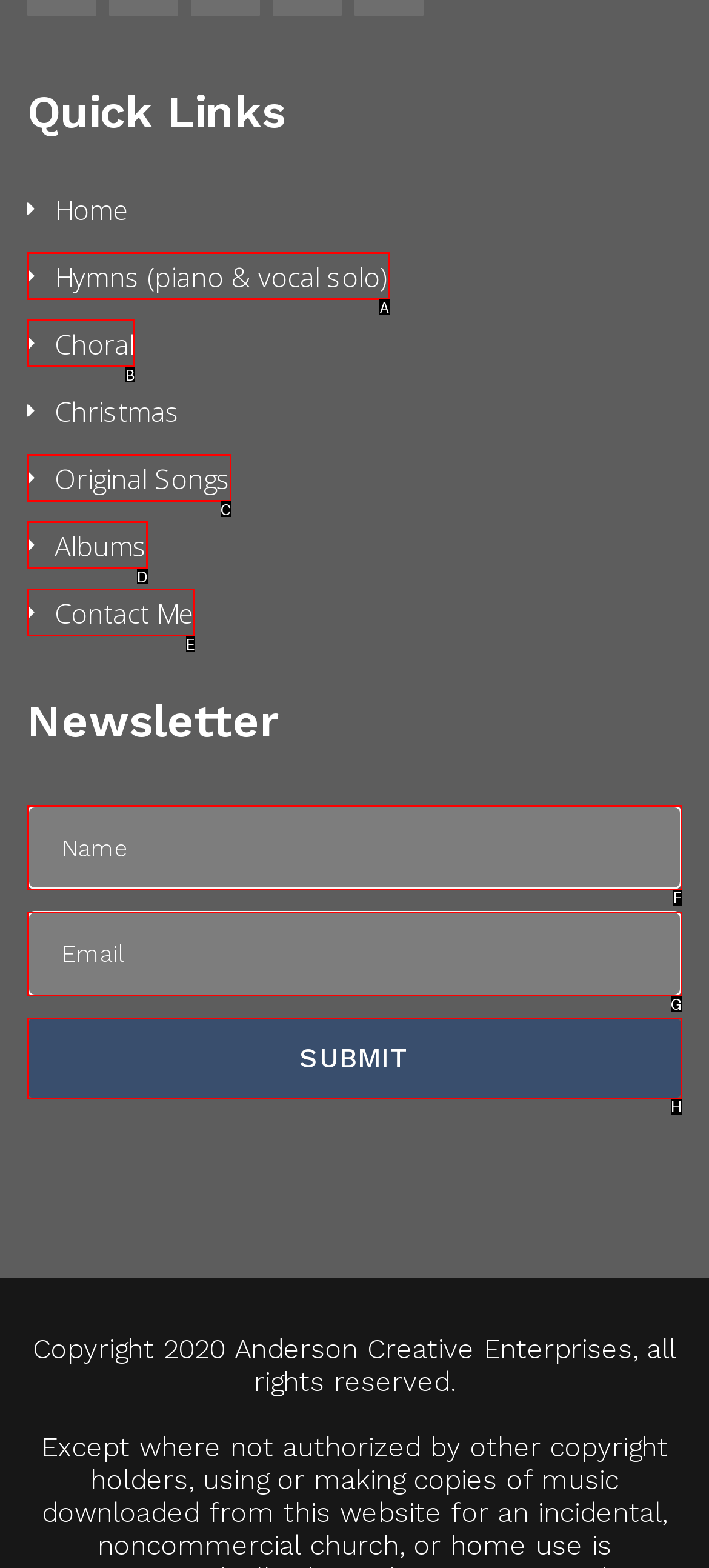Determine which HTML element best suits the description: name="your-email" placeholder="Email". Reply with the letter of the matching option.

G